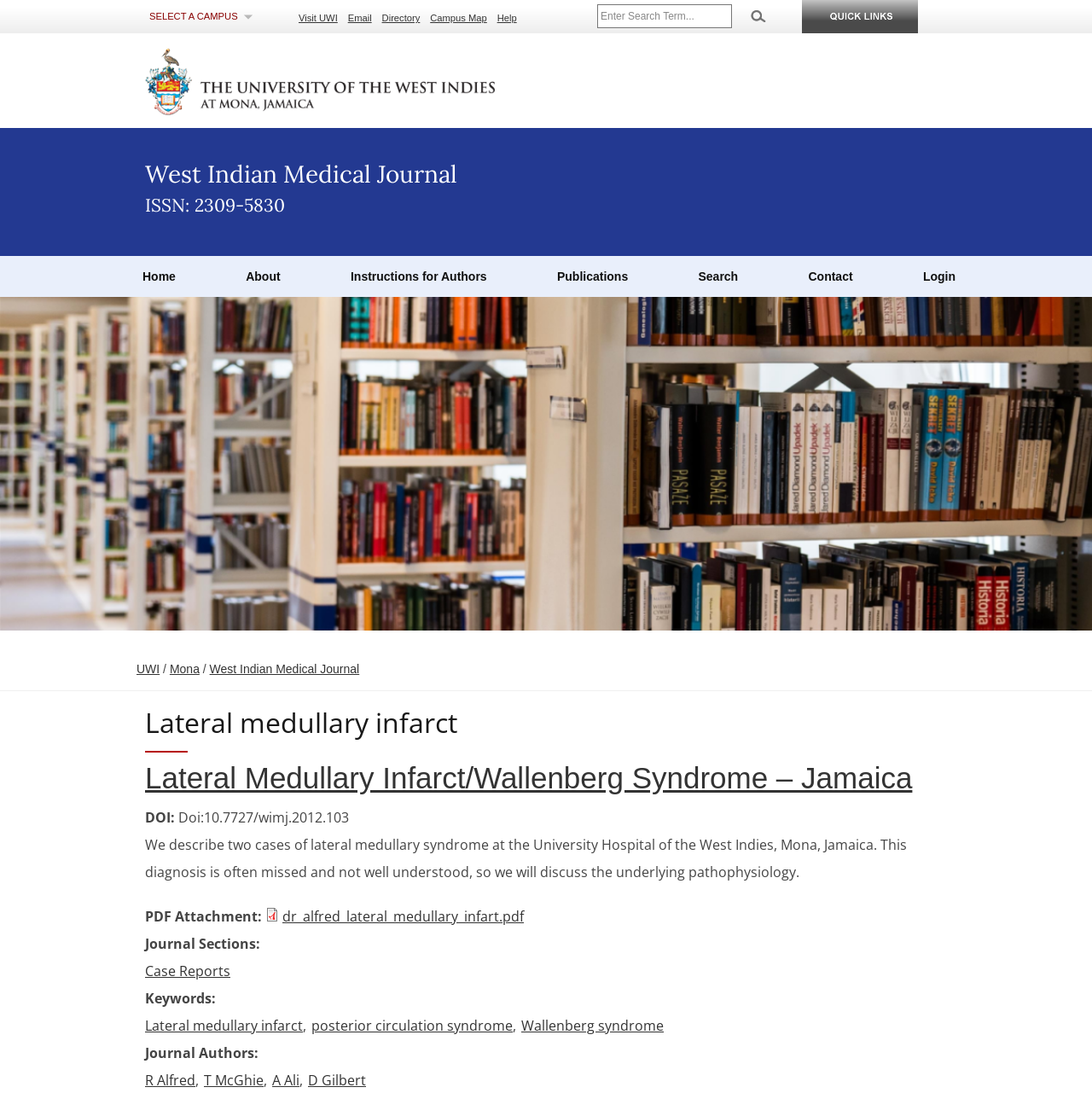Please extract the webpage's main title and generate its text content.

The University of the West Indies, Mona